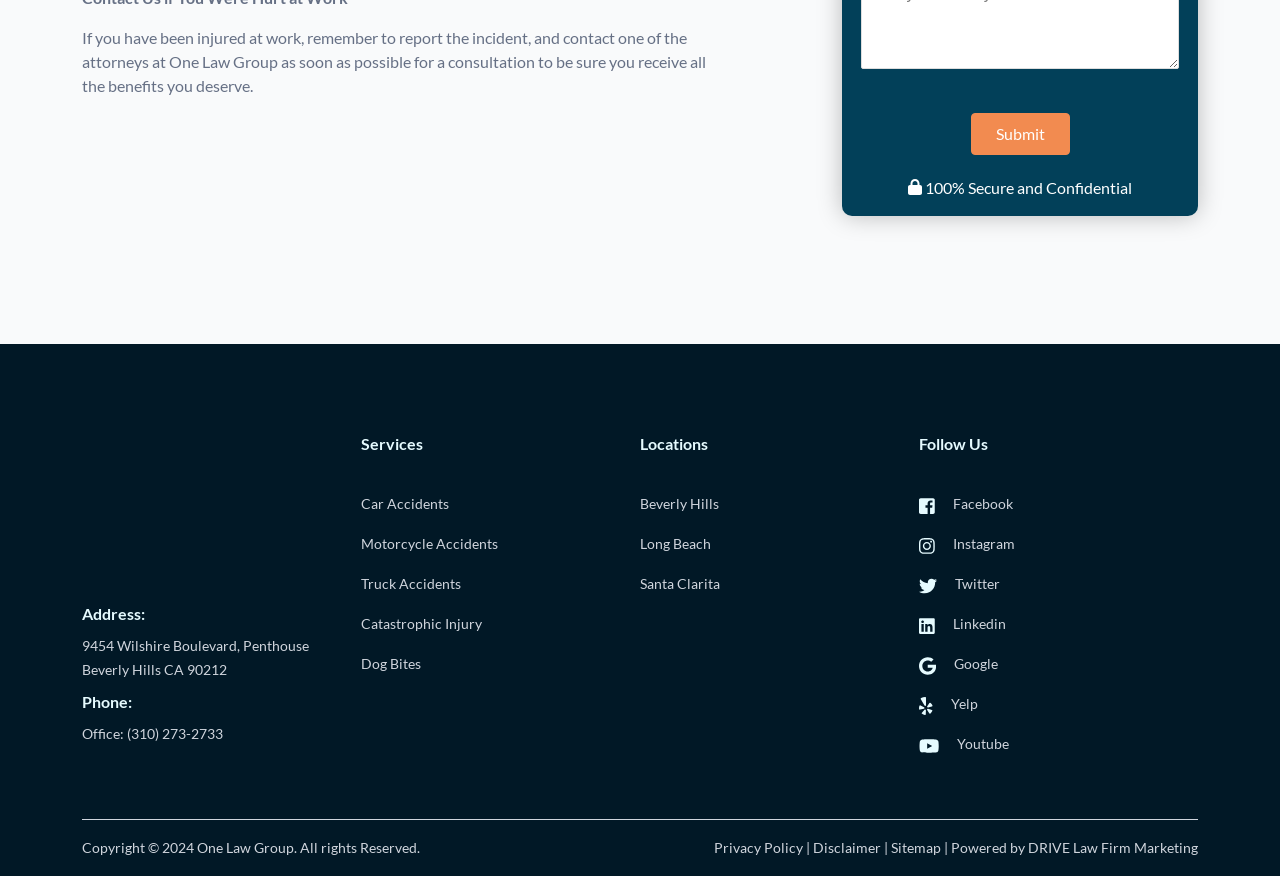Point out the bounding box coordinates of the section to click in order to follow this instruction: "Contact the office".

[0.099, 0.828, 0.174, 0.847]